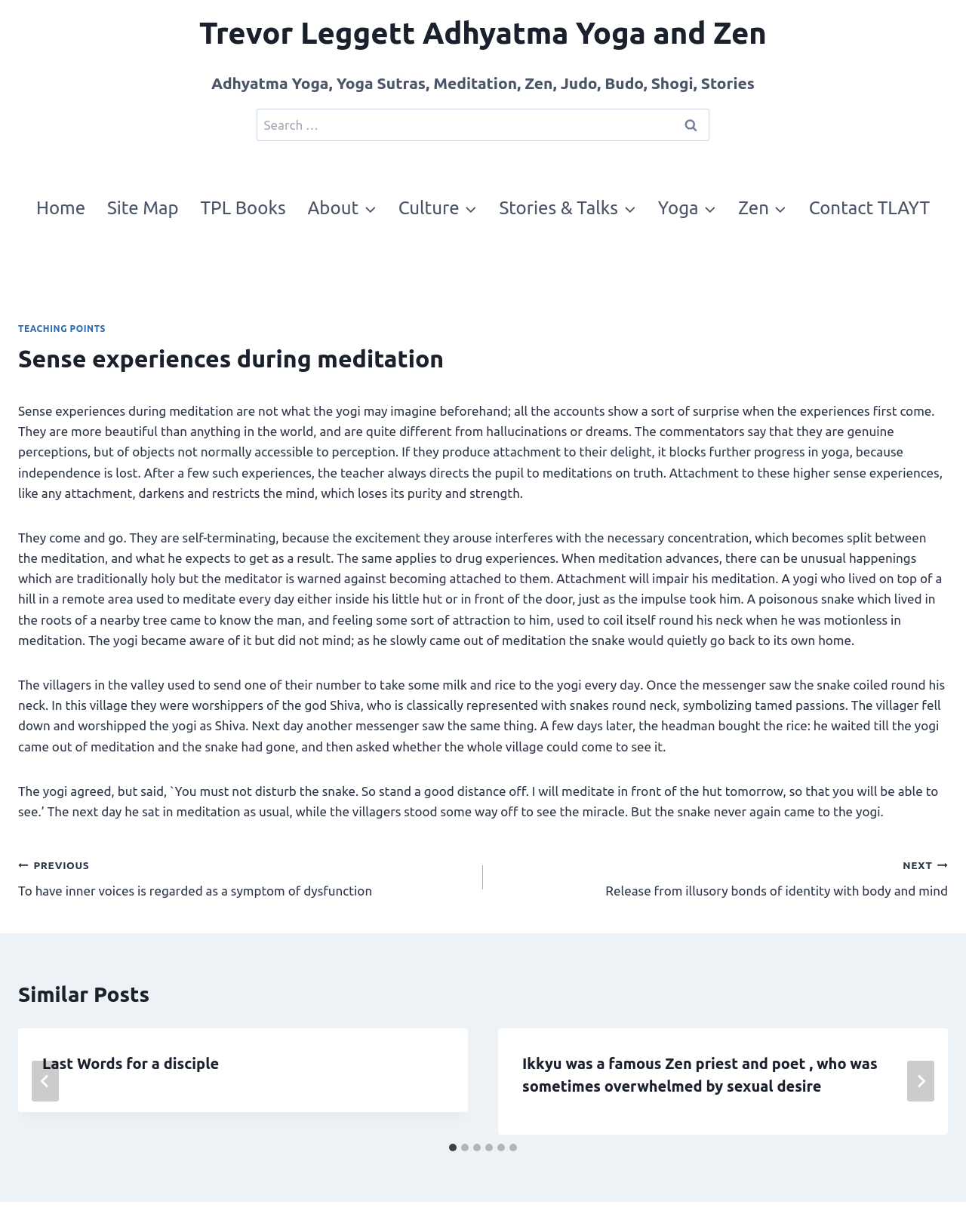Use one word or a short phrase to answer the question provided: 
What is the website about?

Yoga and Zen